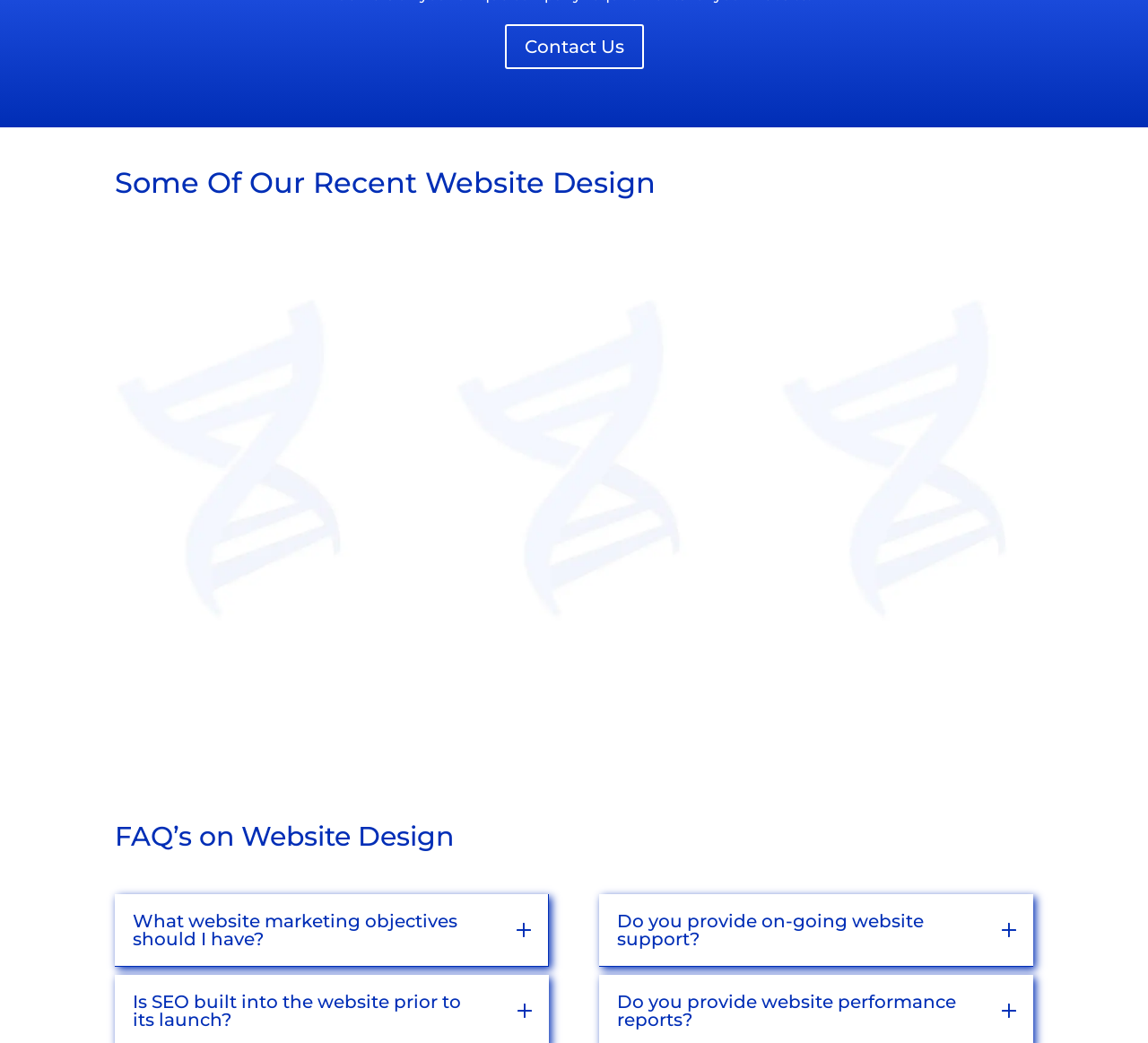Locate the bounding box coordinates of the element I should click to achieve the following instruction: "Get answers on website marketing objectives".

[0.116, 0.874, 0.462, 0.908]